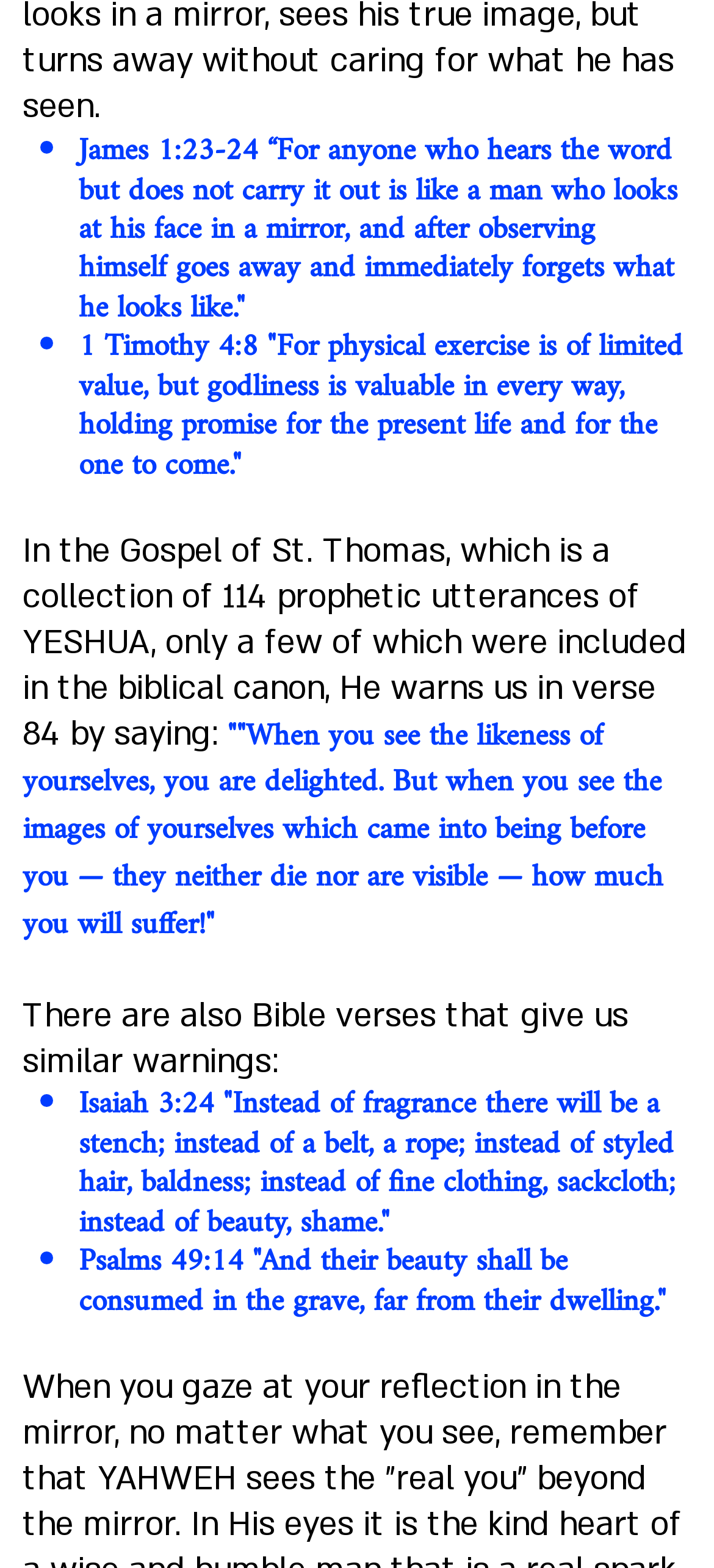Provide a short answer using a single word or phrase for the following question: 
What is the copyright year of the webpage content?

2019